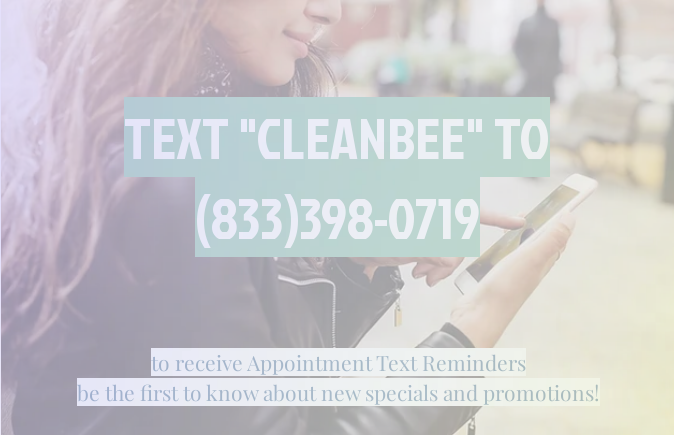Elaborate on all the key elements and details present in the image.

The image features a woman using her smartphone while engaged in an outdoor setting. The background subtly blurs, drawing attention to the text overlay that reads, "TEXT 'CLEANBEE' TO (833)398-0719." This call to action encourages viewers to text for appointment reminders and be the first to know about new specials and promotions. The layout combines a modern font style with an eye-catching color palette, enhancing the message's visibility and appeal, suggesting a contemporary and user-friendly approach to receiving essential service information.